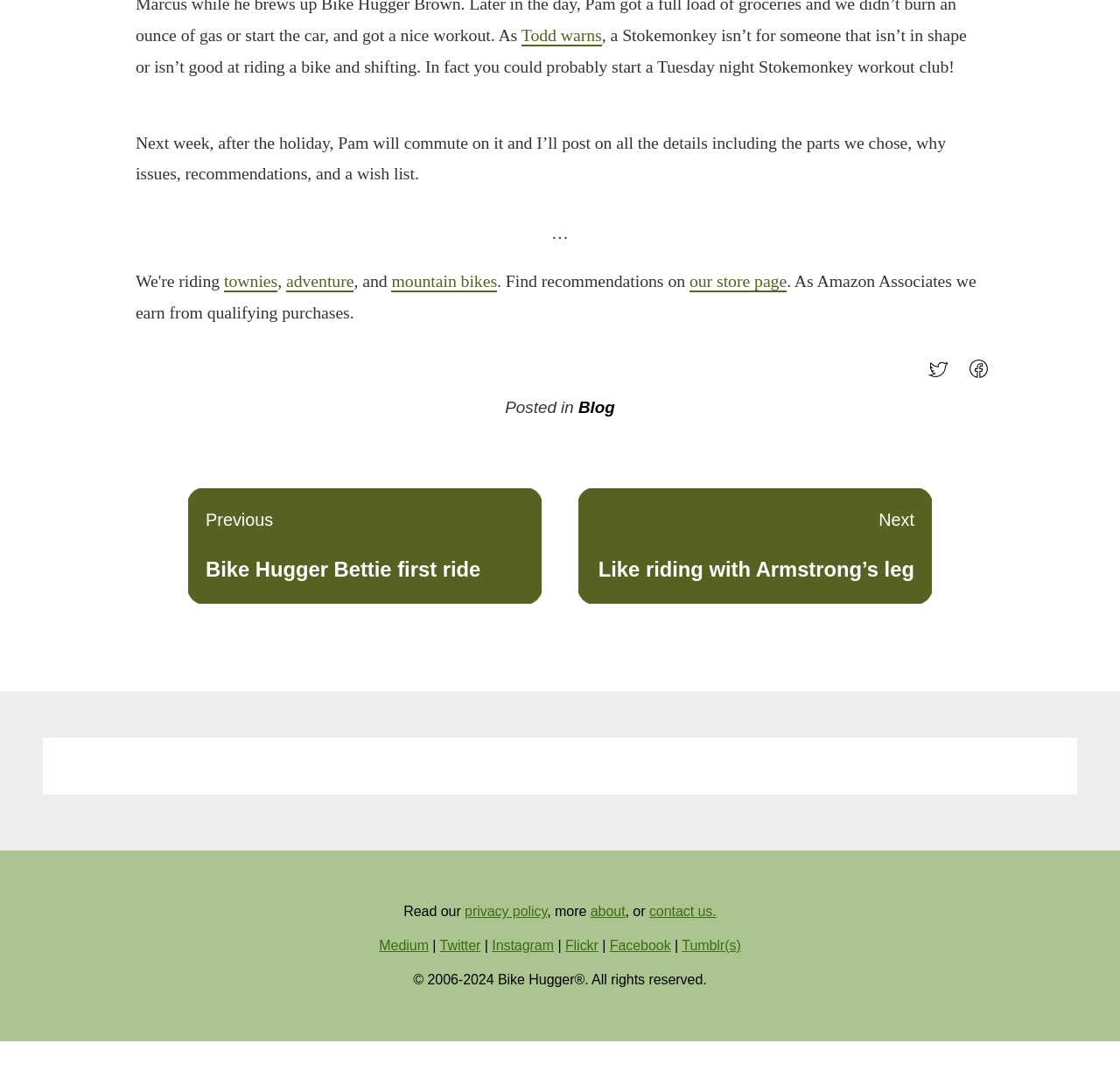What is the purpose of the post?
Examine the image closely and answer the question with as much detail as possible.

The post seems to be sharing the experience of riding a Stokemonkey bike, as mentioned in the first StaticText element. The author is also planning to share more details about the bike in the next post, as mentioned in the second StaticText element.